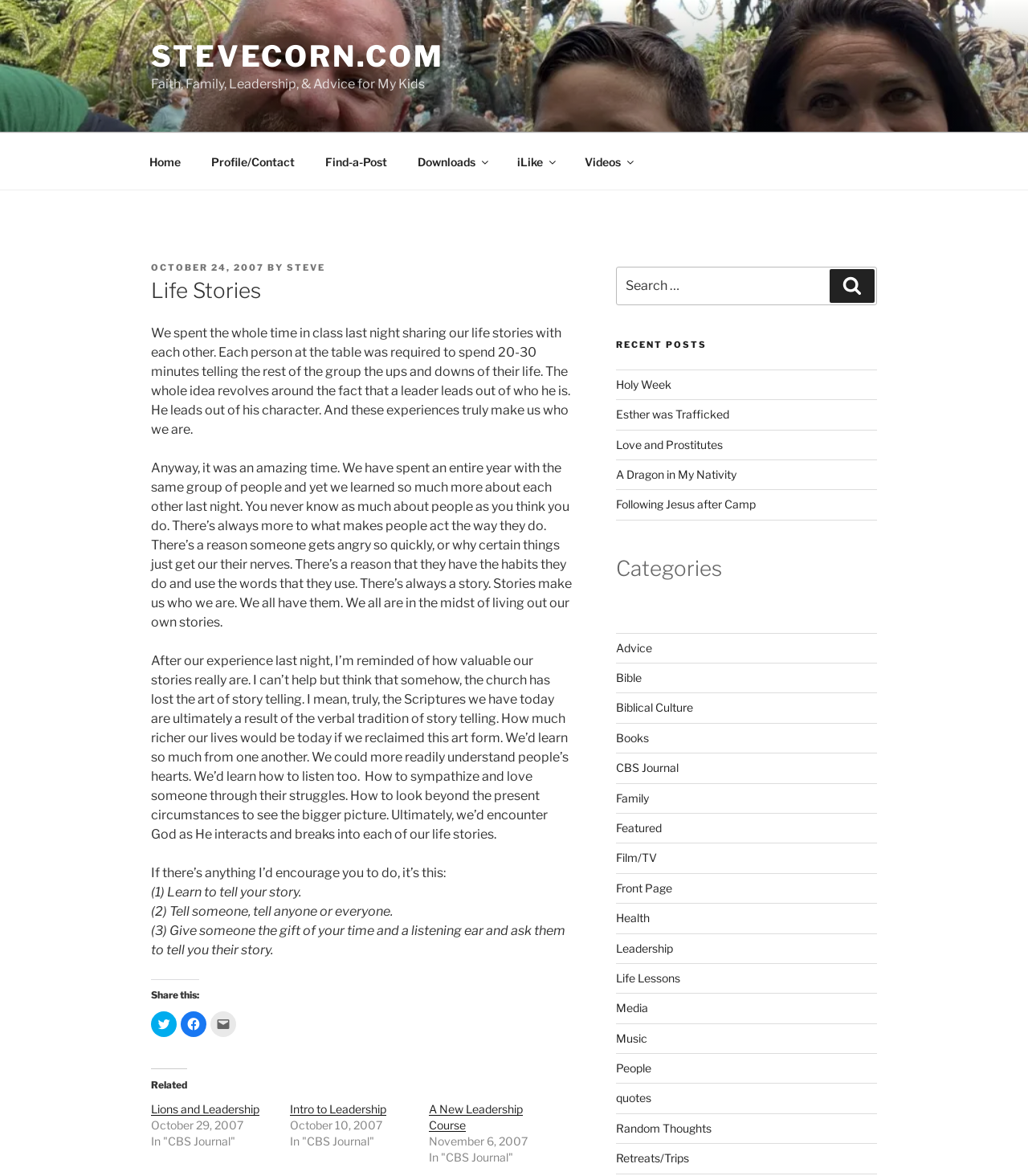Identify the bounding box of the HTML element described as: "Following Jesus after Camp".

[0.599, 0.423, 0.735, 0.435]